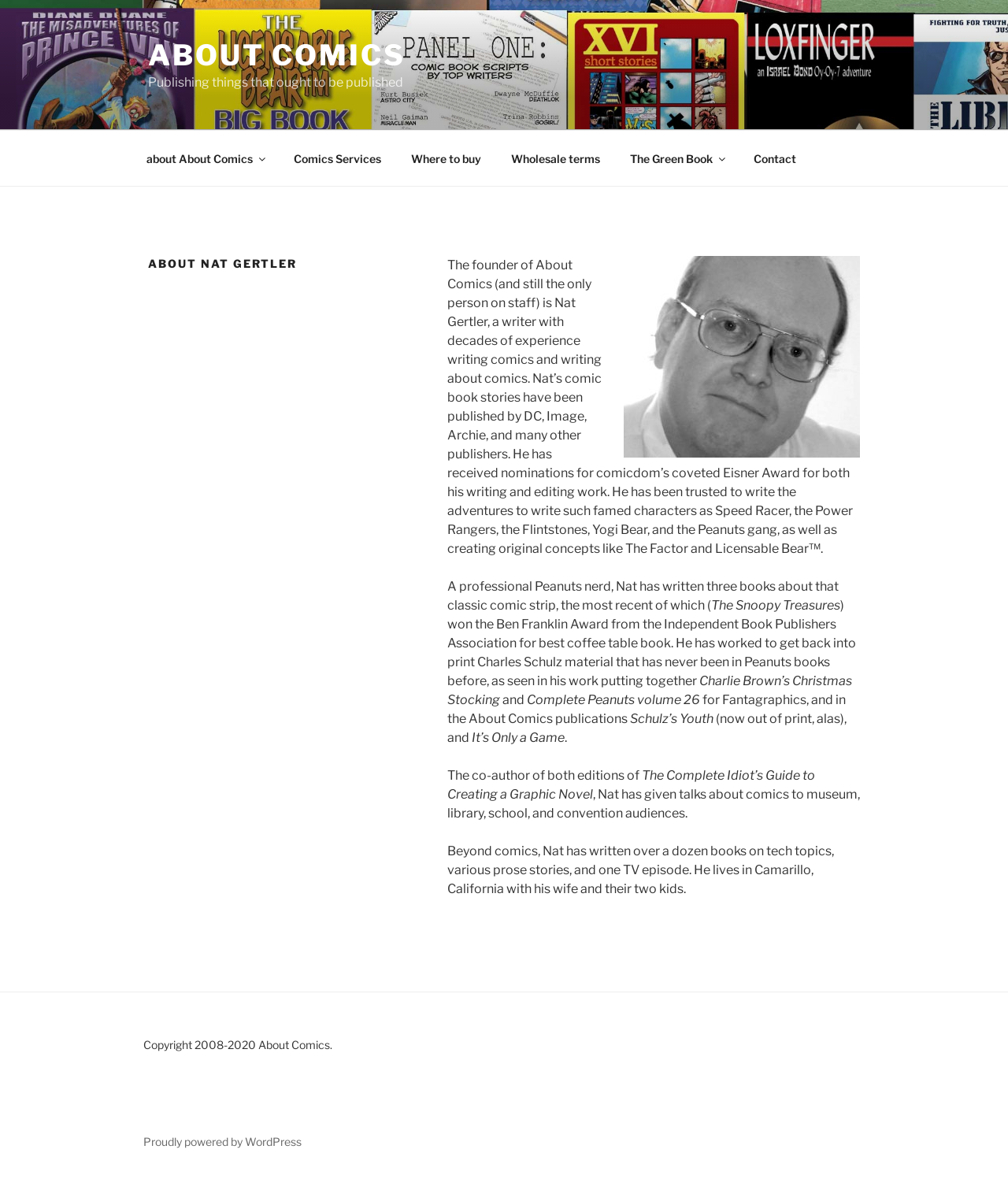Who is the founder of About Comics?
Deliver a detailed and extensive answer to the question.

The answer can be found in the StaticText element with the text 'The founder of About Comics (and still the only person on staff) is Nat Gertler...' which is a part of the main content of the webpage.